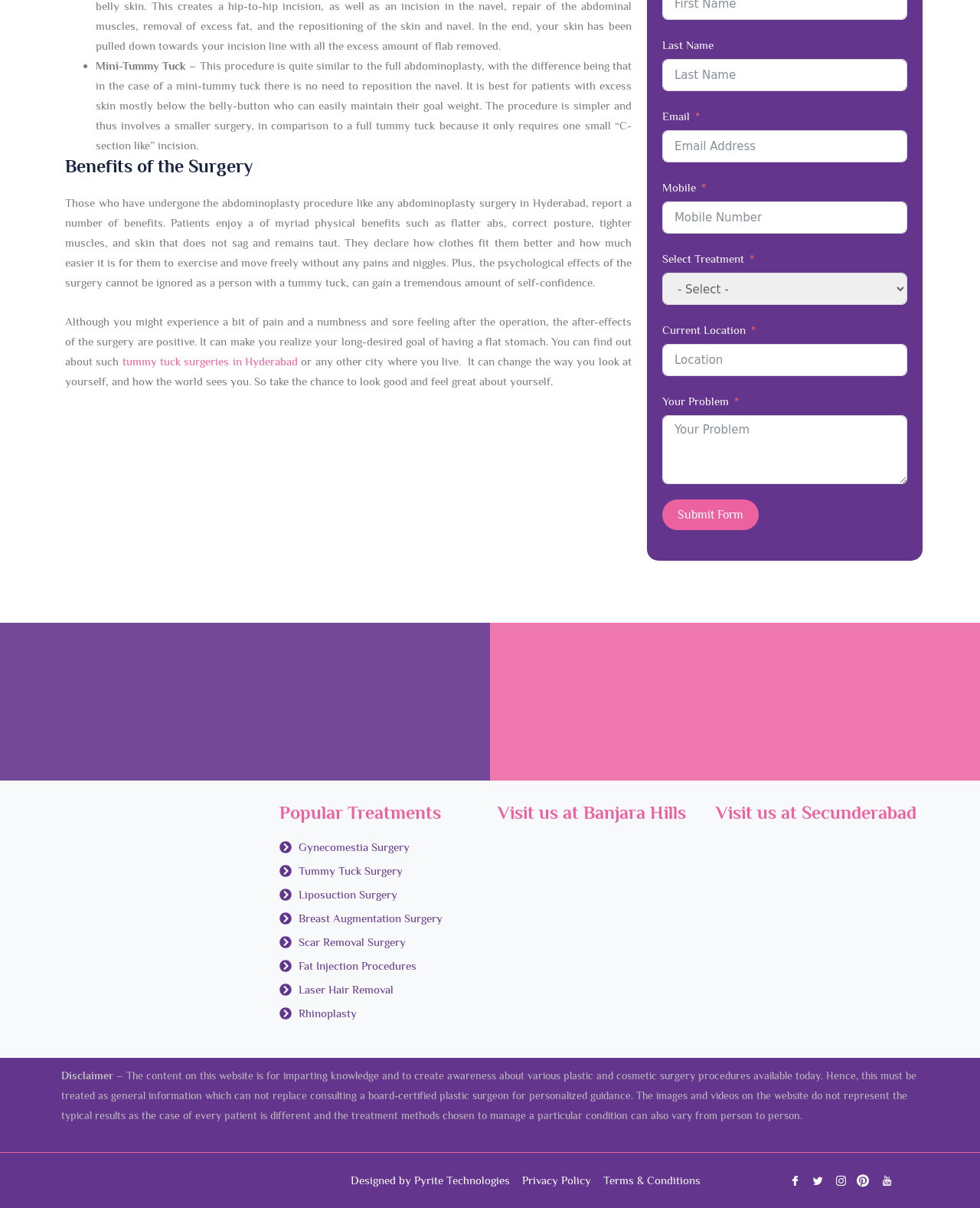Given the description of the UI element: "aria-label="Twitter"", predict the bounding box coordinates in the form of [left, top, right, bottom], with each value being a float between 0 and 1.

[0.816, 0.968, 0.84, 0.987]